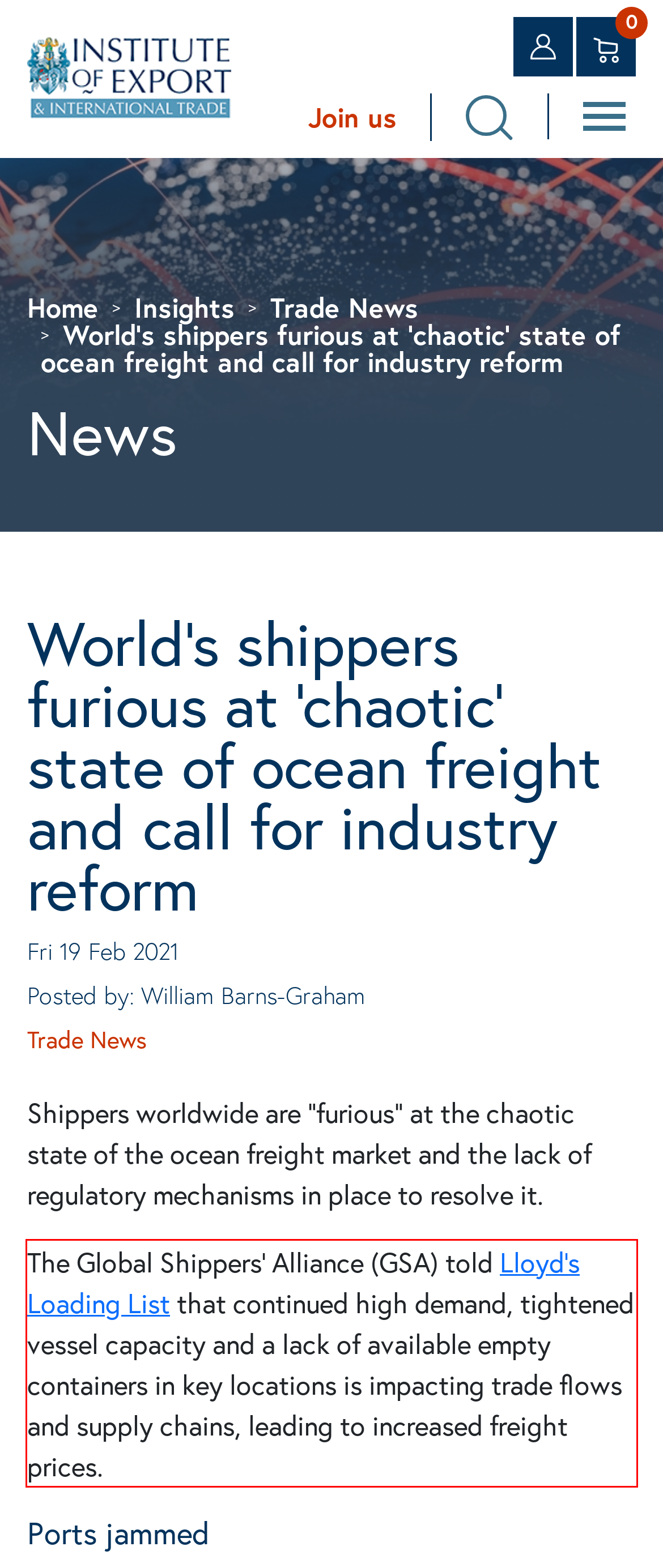Analyze the screenshot of the webpage and extract the text from the UI element that is inside the red bounding box.

The Global Shippers’ Alliance (GSA) told Lloyd’s Loading List that continued high demand, tightened vessel capacity and a lack of available empty containers in key locations is impacting trade flows and supply chains, leading to increased freight prices.